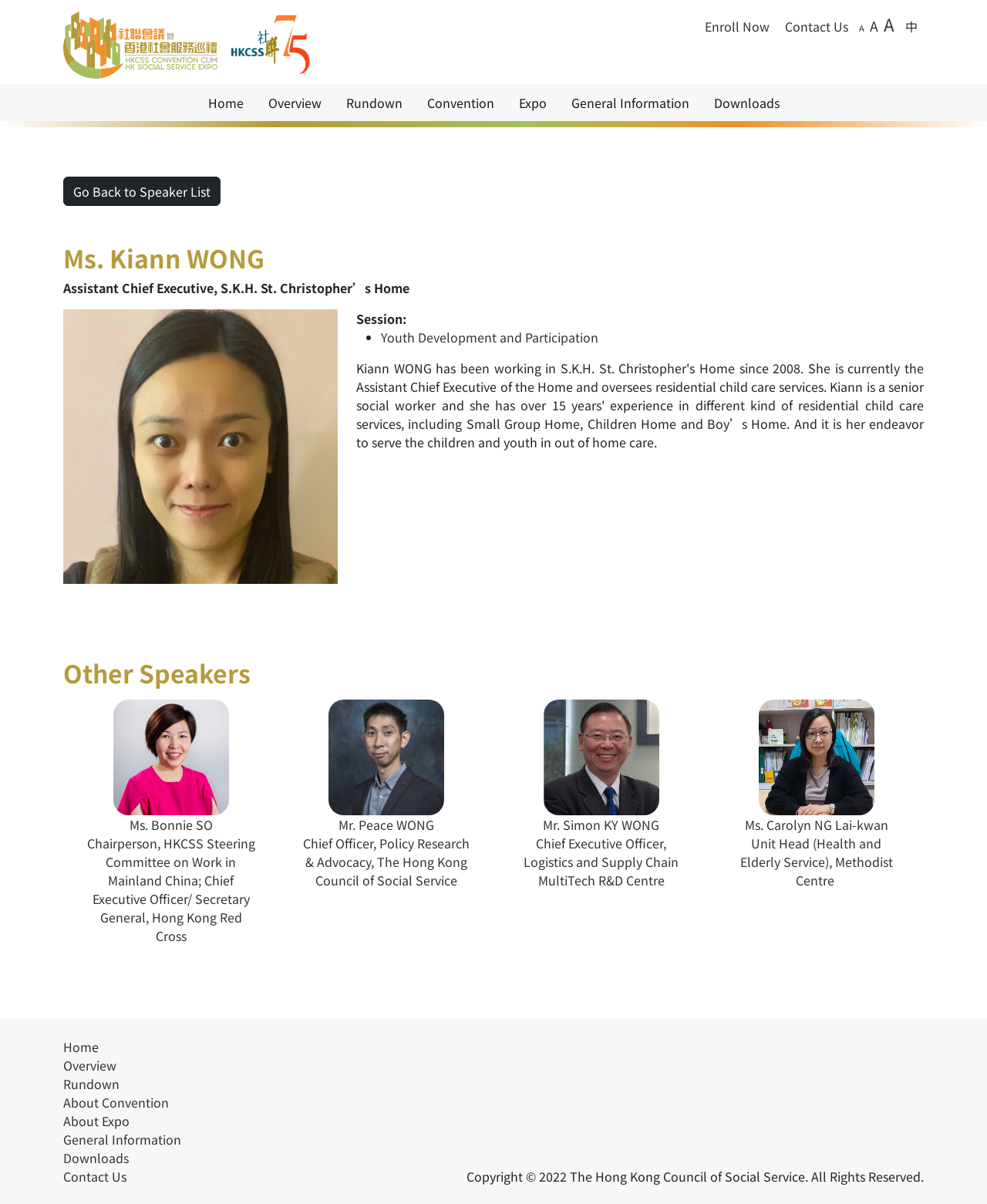Provide your answer in a single word or phrase: 
How many speakers are listed?

4